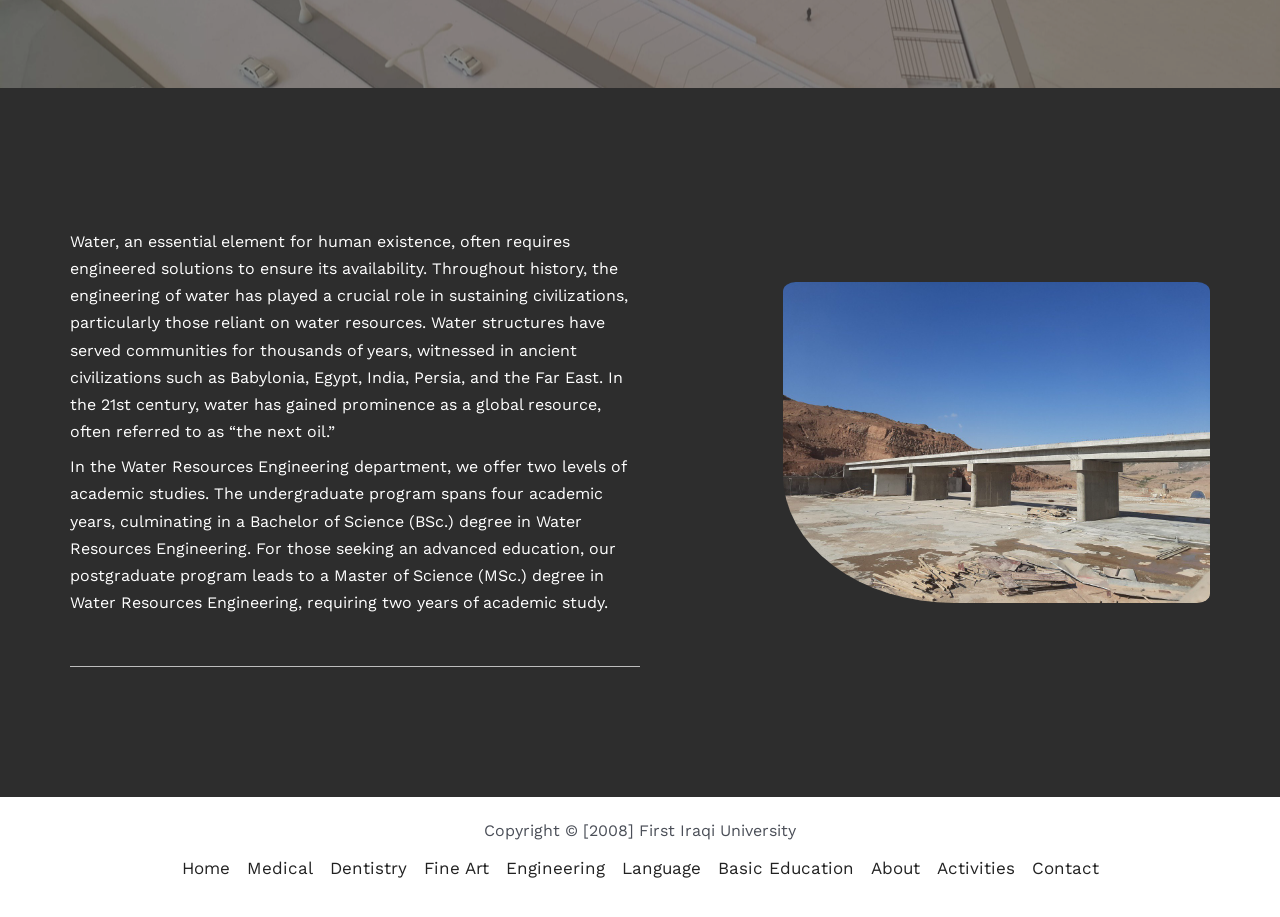Provide the bounding box coordinates, formatted as (top-left x, top-left y, bottom-right x, bottom-right y), with all values being floating point numbers between 0 and 1. Identify the bounding box of the UI element that matches the description: Fine Art

[0.324, 0.932, 0.388, 0.962]